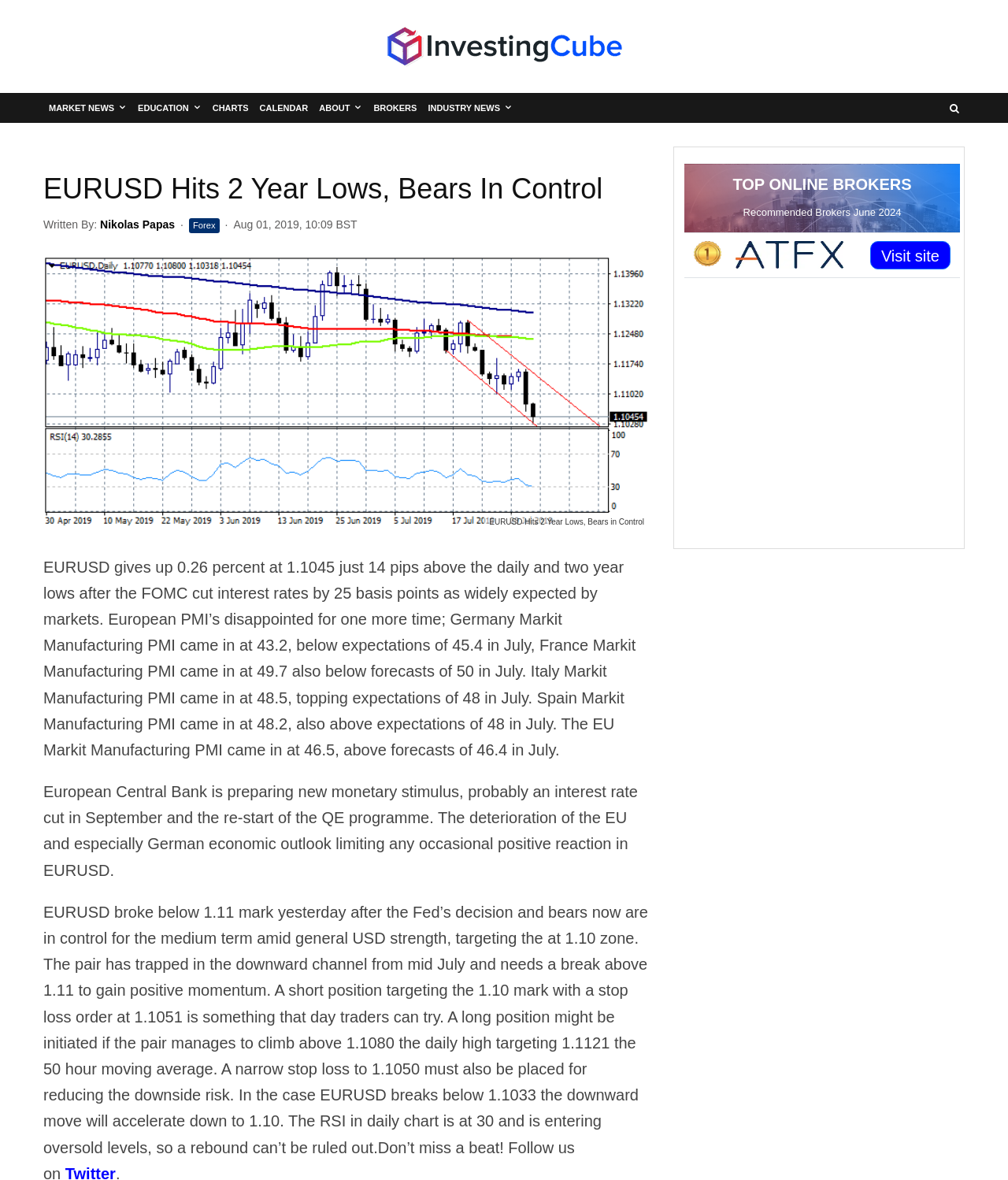Given the description Brokers, predict the bounding box coordinates of the UI element. Ensure the coordinates are in the format (top-left x, top-left y, bottom-right x, bottom-right y) and all values are between 0 and 1.

[0.365, 0.079, 0.419, 0.104]